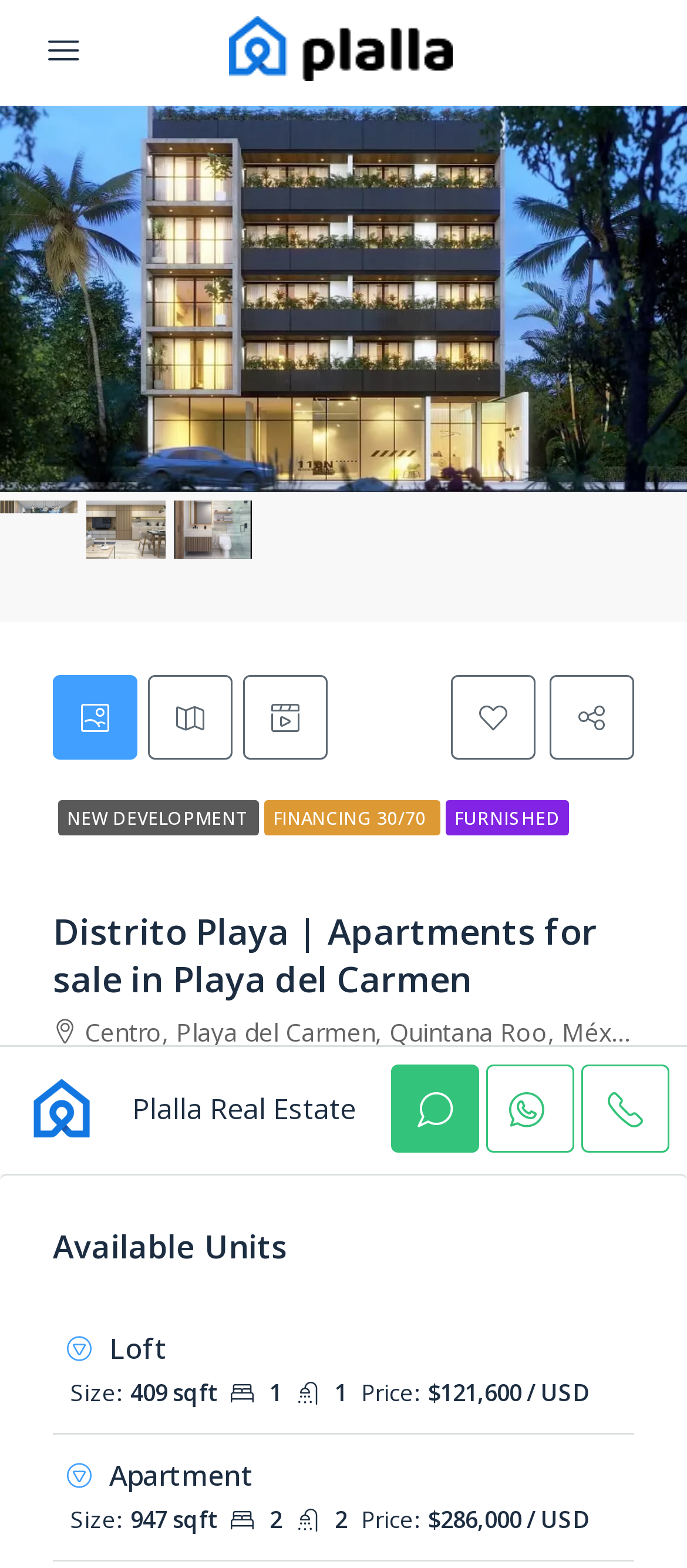Generate a comprehensive caption for the webpage you are viewing.

The webpage is about Distrito Playa Beach Living, a residential building with apartments for sale in Playa del Carmen. At the top, there is a header section with a mobile logo and a button on the left side. Below the header, there is a large image of the residential building facade with a car passing by. 

To the right of the image, there are five small images arranged horizontally, possibly representing different views or features of the building. 

Below these images, there are three tabs with icons, allowing users to navigate to different sections of the webpage, such as a gallery, a map, and a video. 

On the left side of the webpage, there are three links: "NEW DEVELOPMENT", "FINANCING 30/70", and "FURNISHED". 

Next to these links, there is a section with the title "Distrito Playa | Apartments for sale in Playa del Carmen" and a subtitle "Centro, Playa del Carmen, Quintana Roo, México". 

Below this section, there is a pricing information section with the text "From" and a price of "$121,600/USD". 

Further down, there is a heading "Available Units" followed by two sections, each describing a type of apartment: a loft and an apartment. Each section includes the size and price of the unit, with prices ranging from $121,600 to $286,000. 

At the bottom of the webpage, there is a section with the Plalla Real Estate logo, a button, and two links with icons.